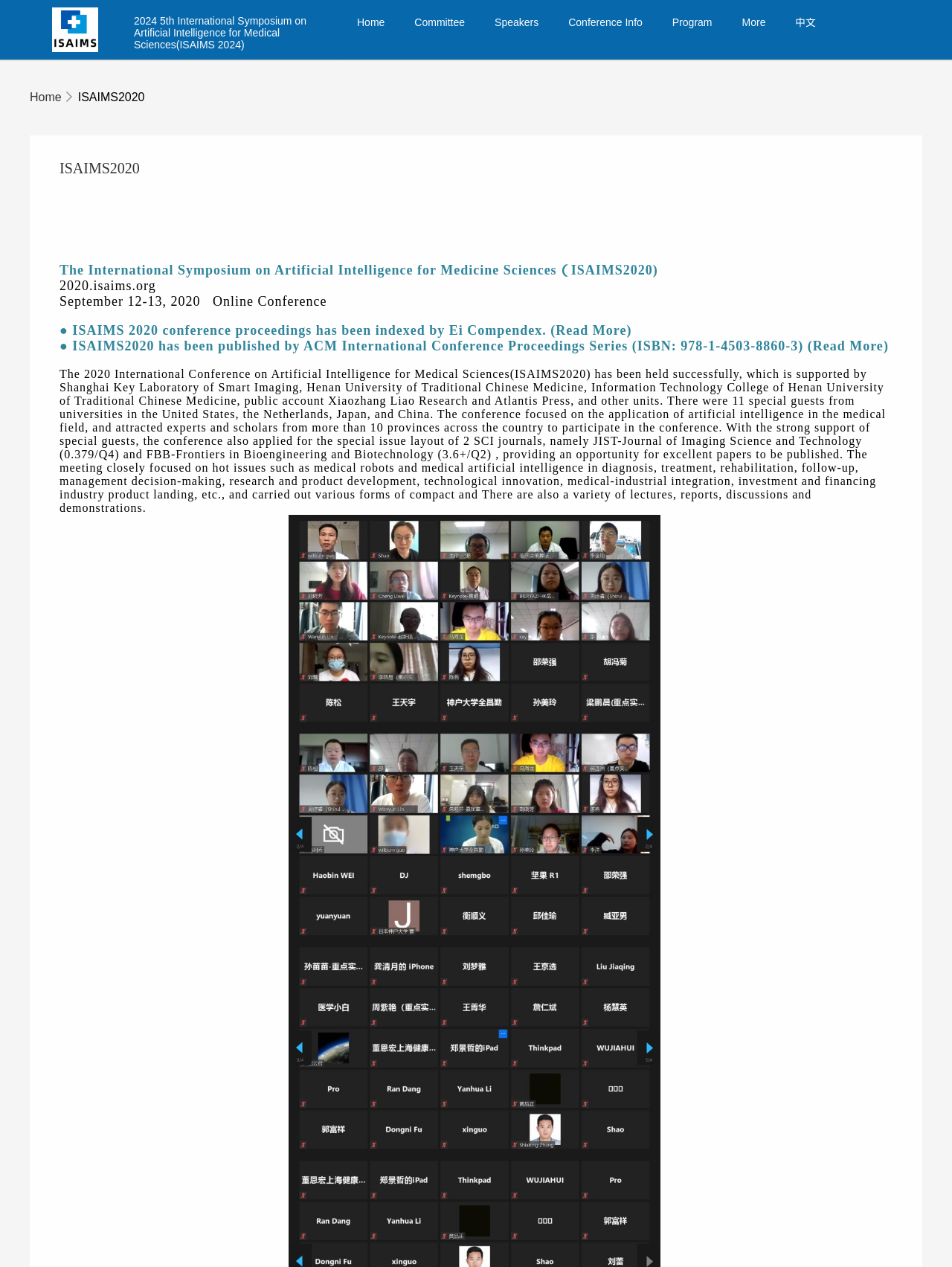What is the topic of the conference?
Kindly offer a detailed explanation using the data available in the image.

The topic of the conference can be inferred from the title of the webpage, which mentions 'Artificial Intelligence for Medical Sciences'. Additionally, the webpage content discusses the application of artificial intelligence in the medical field.